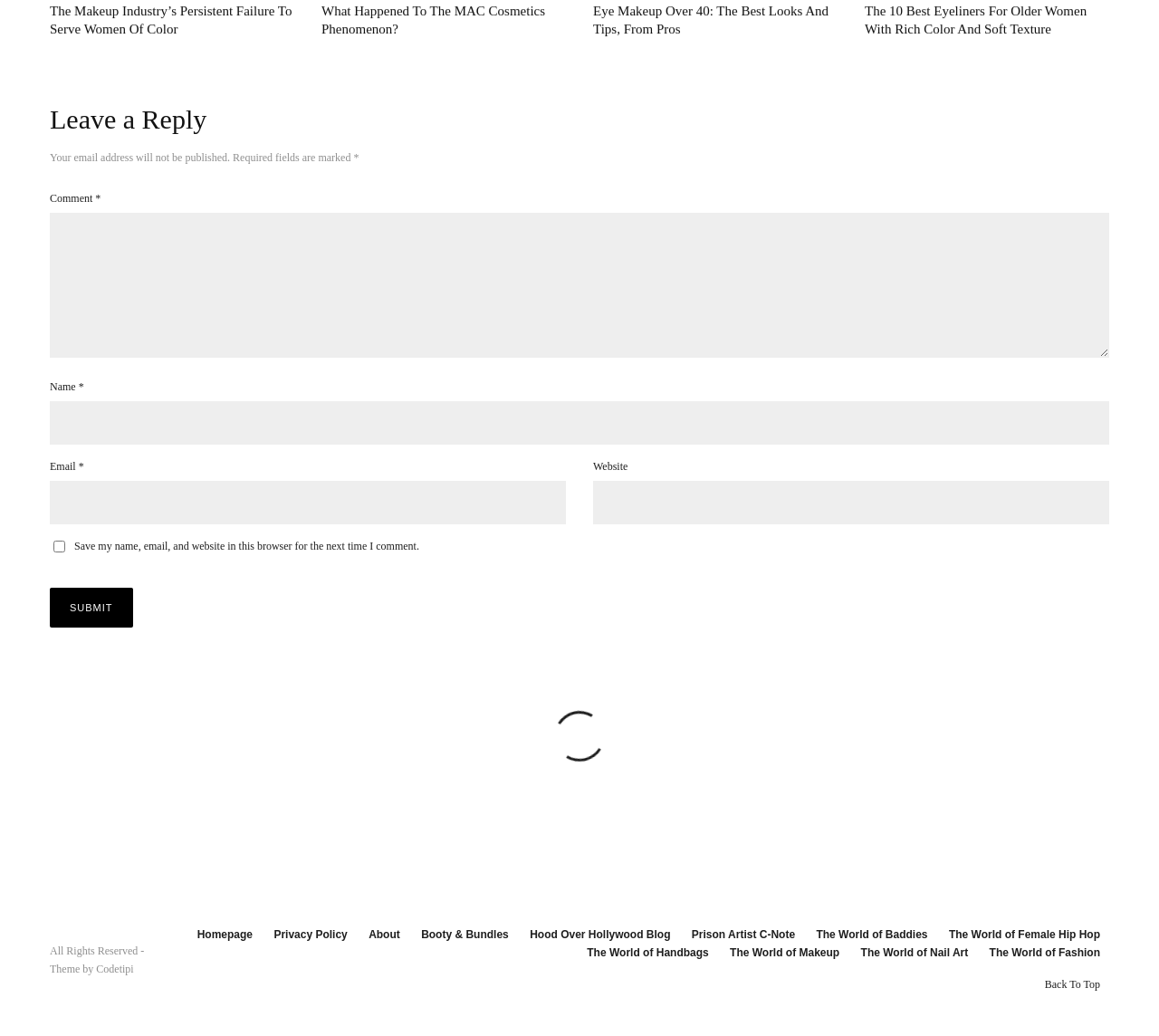Find the bounding box of the element with the following description: "The World of Handbags". The coordinates must be four float numbers between 0 and 1, formatted as [left, top, right, bottom].

[0.506, 0.911, 0.612, 0.929]